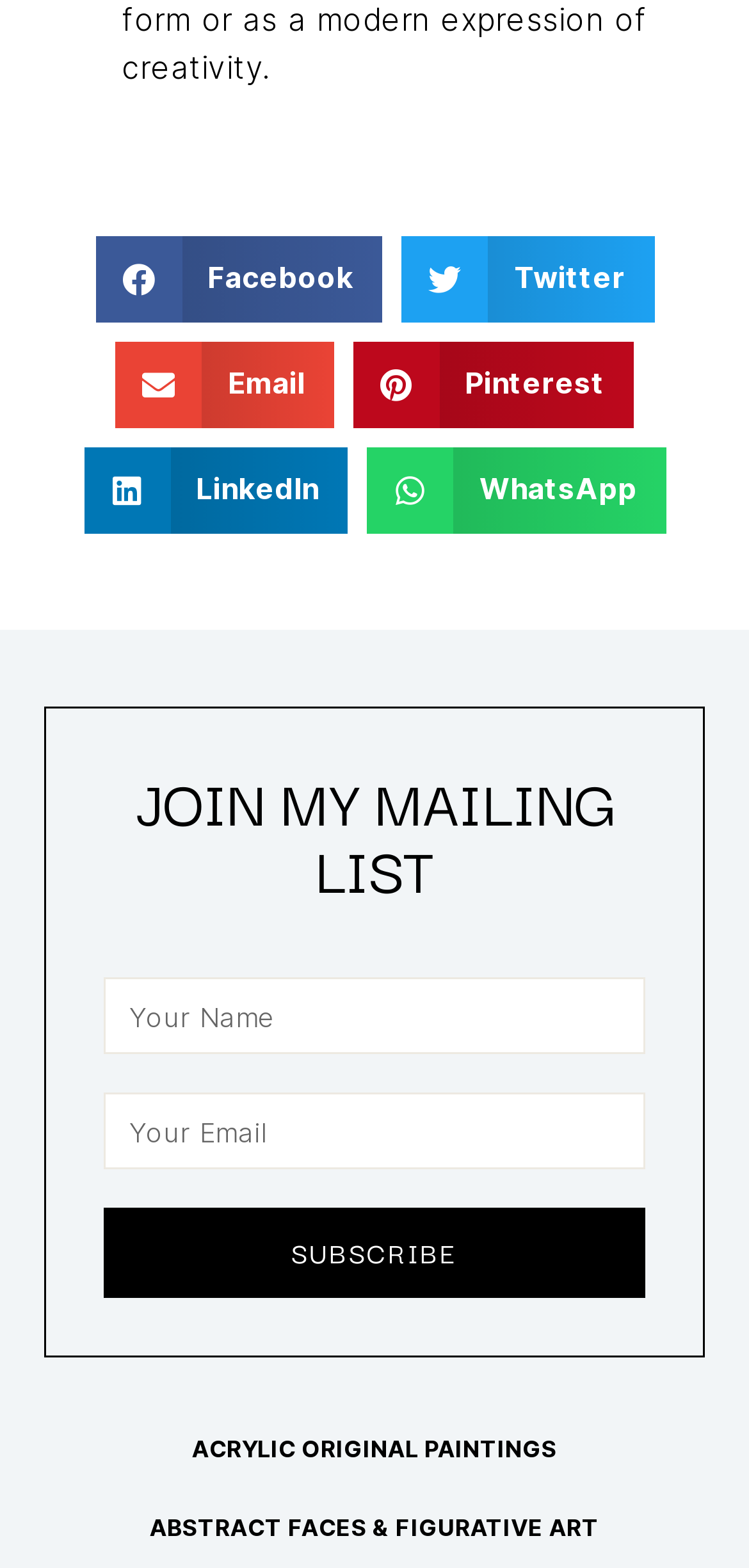Using the description "Email", predict the bounding box of the relevant HTML element.

[0.154, 0.218, 0.445, 0.273]